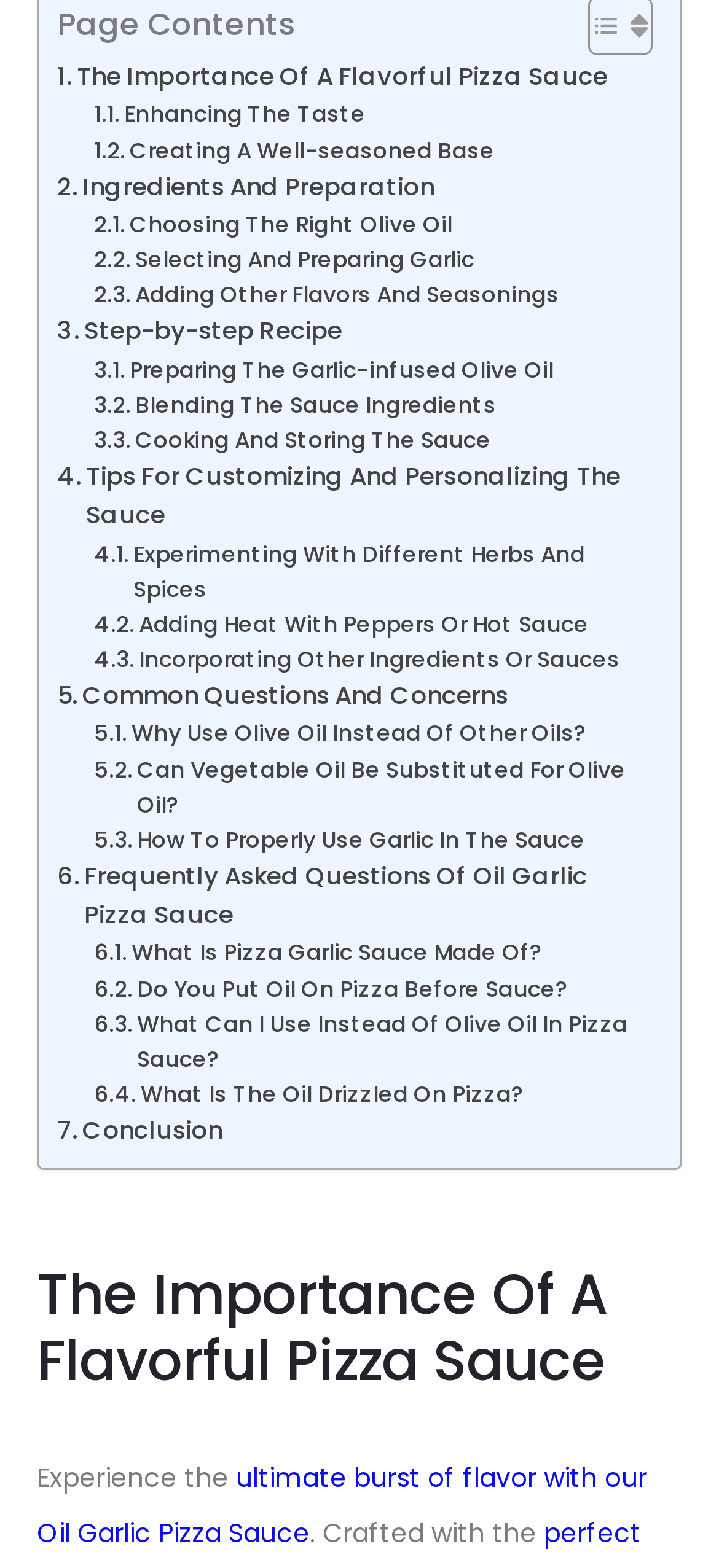Find the bounding box coordinates of the element's region that should be clicked in order to follow the given instruction: "Go to 'Tips For Customizing And Personalizing The Sauce'". The coordinates should consist of four float numbers between 0 and 1, i.e., [left, top, right, bottom].

[0.079, 0.291, 0.895, 0.341]